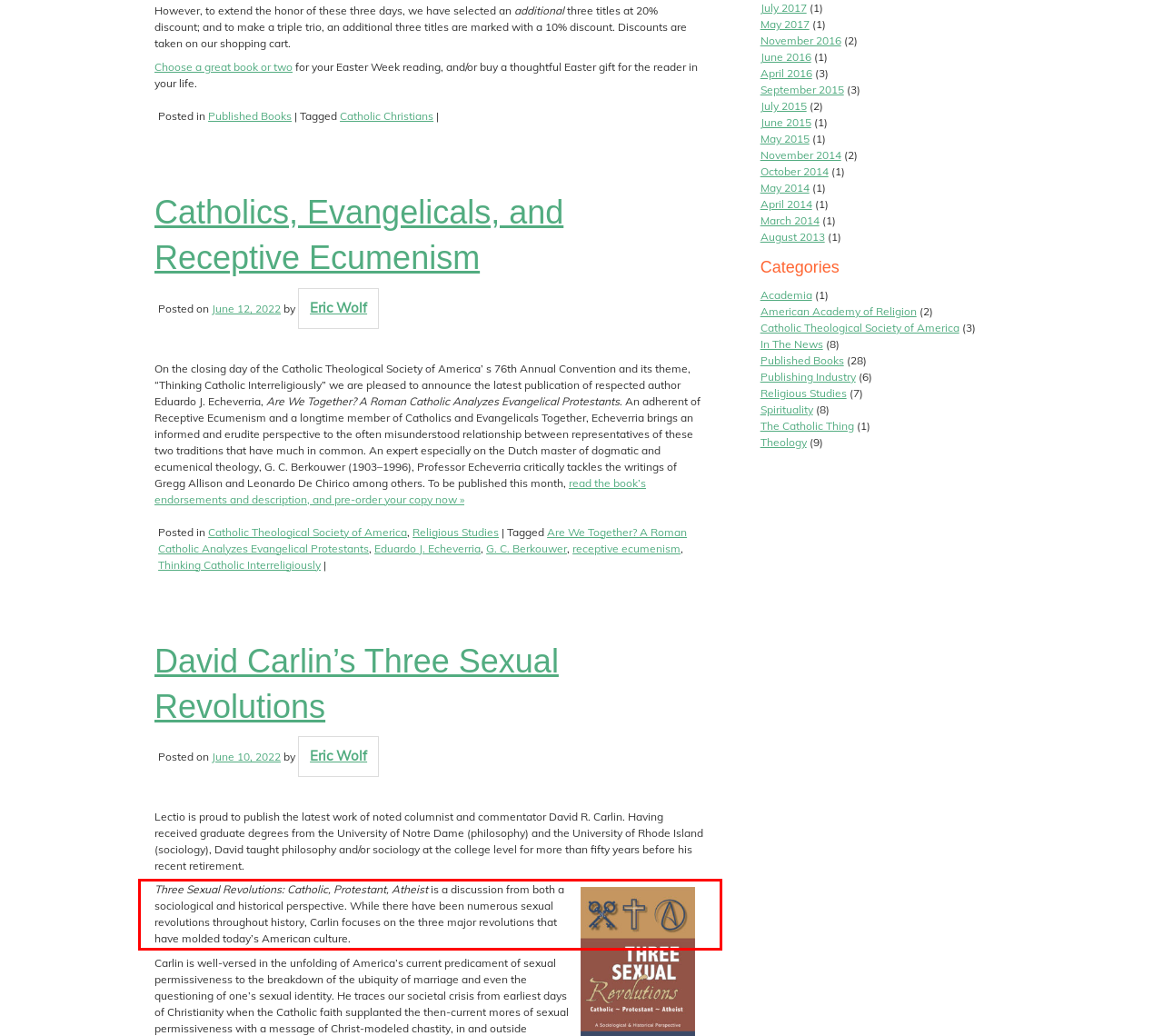Review the screenshot of the webpage and recognize the text inside the red rectangle bounding box. Provide the extracted text content.

Three Sexual Revolutions: Catholic, Protestant, Atheist is a discussion from both a sociological and historical perspective. While there have been numerous sexual revolutions throughout history, Carlin focuses on the three major revolutions that have molded today’s American culture.